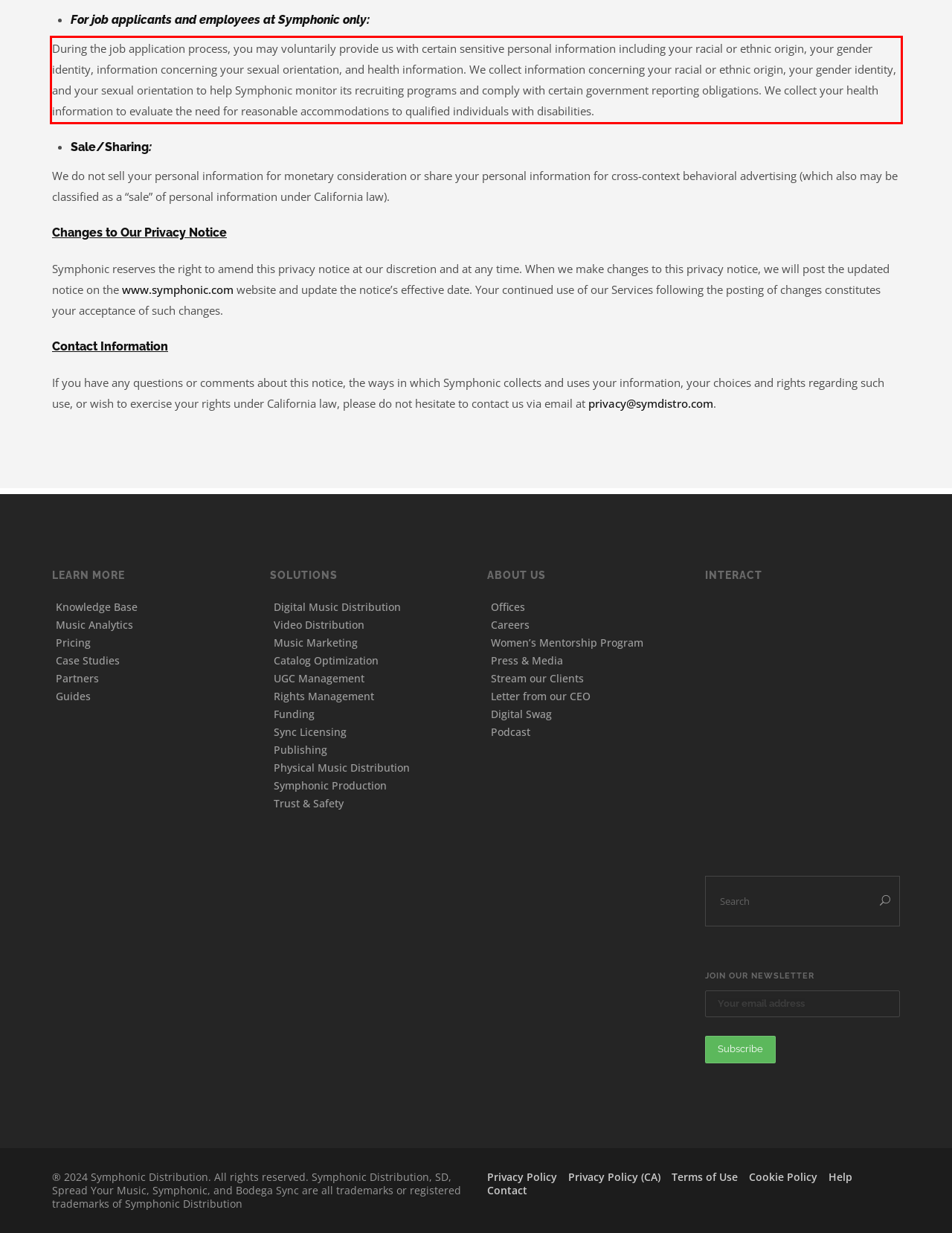Look at the provided screenshot of the webpage and perform OCR on the text within the red bounding box.

During the job application process, you may voluntarily provide us with certain sensitive personal information including your racial or ethnic origin, your gender identity, information concerning your sexual orientation, and health information. We collect information concerning your racial or ethnic origin, your gender identity, and your sexual orientation to help Symphonic monitor its recruiting programs and comply with certain government reporting obligations. We collect your health information to evaluate the need for reasonable accommodations to qualified individuals with disabilities.